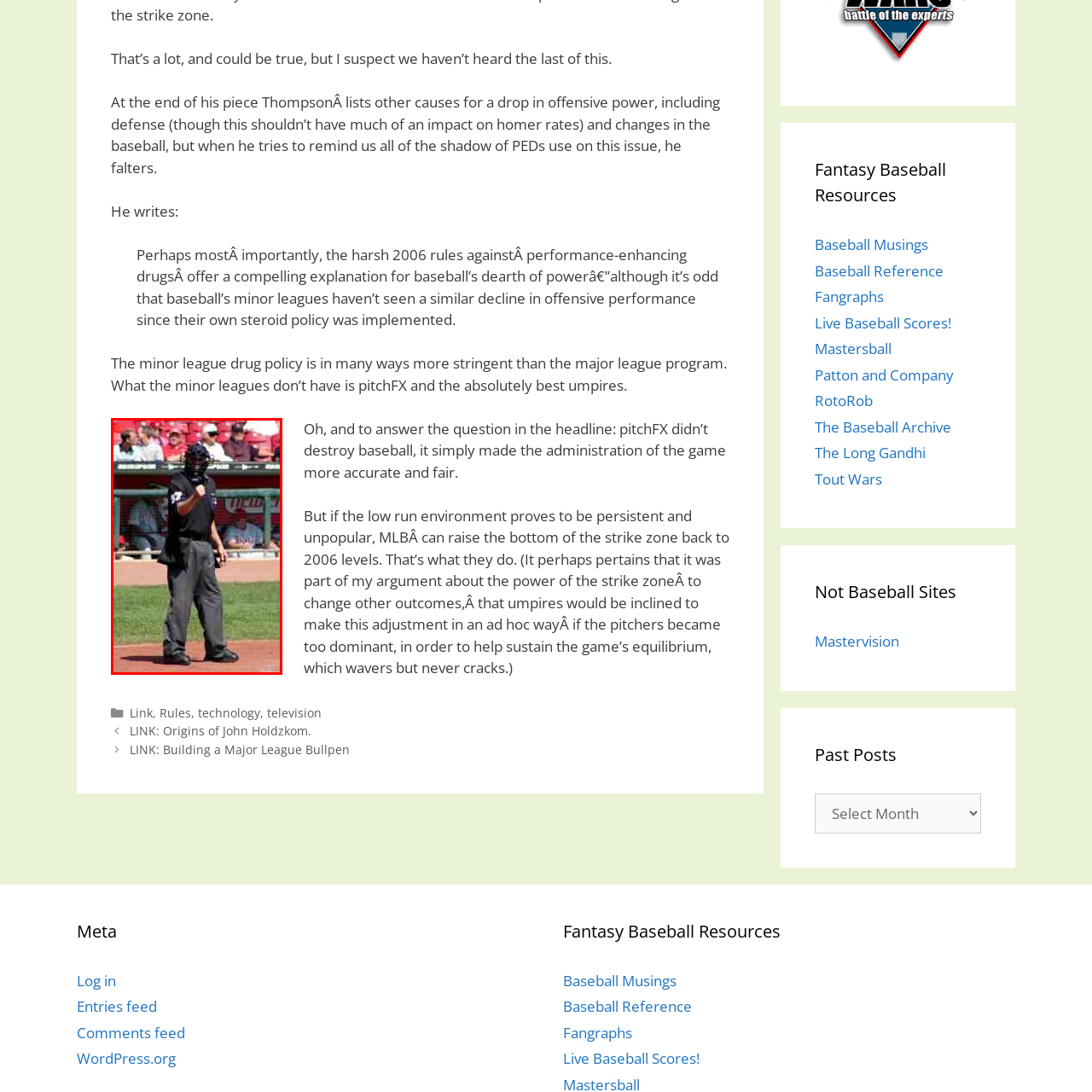Direct your attention to the area enclosed by the green rectangle and deliver a comprehensive answer to the subsequent question, using the image as your reference: 
What is the umpire doing?

The umpire raises a fist in a gesture that likely signals a call made during the game, showcasing his authority and decision-making role in the game.